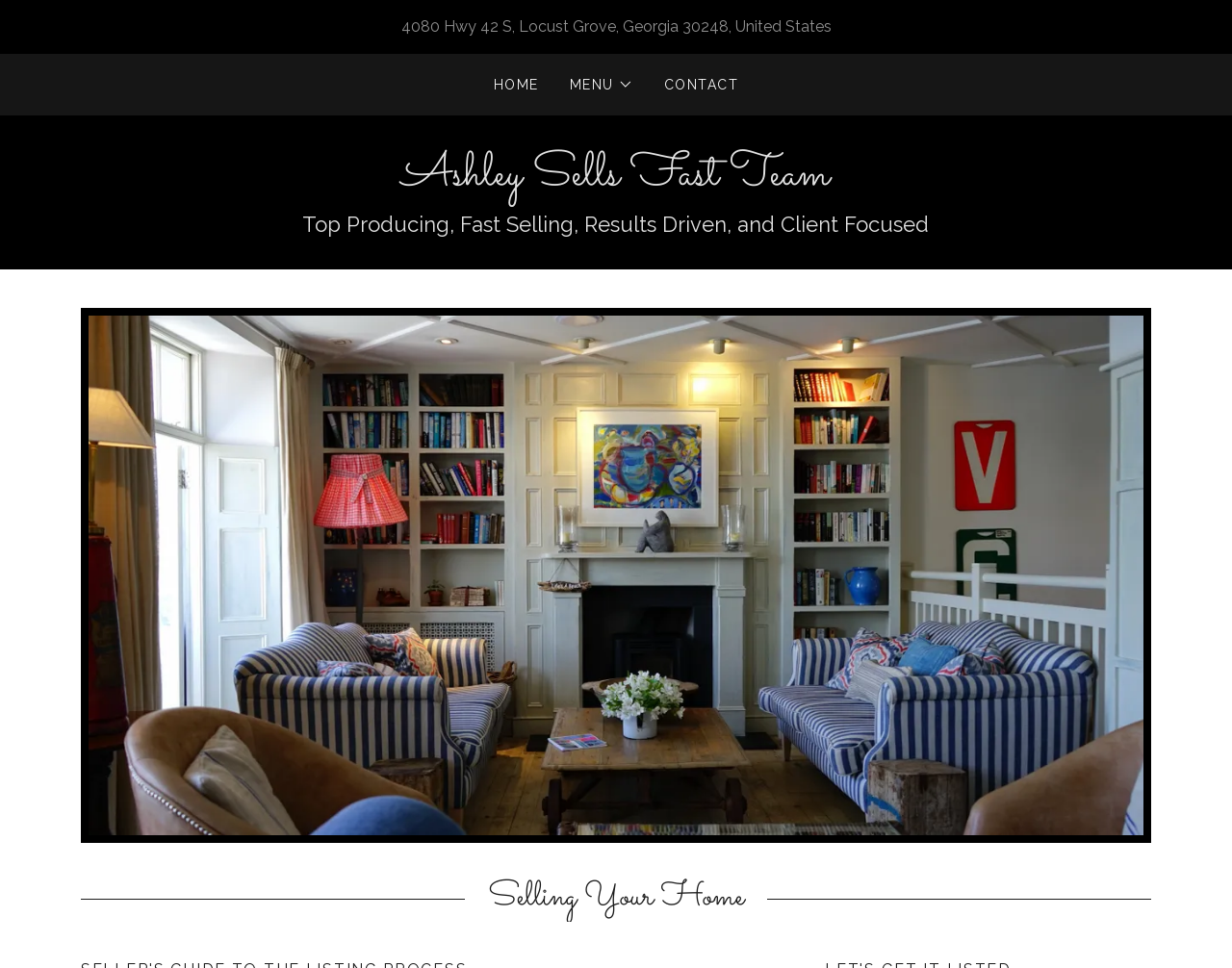What is the address of Ashley Sells Fast Team?
Using the image, respond with a single word or phrase.

4080 Hwy 42 S, Locust Grove, Georgia 30248, United States